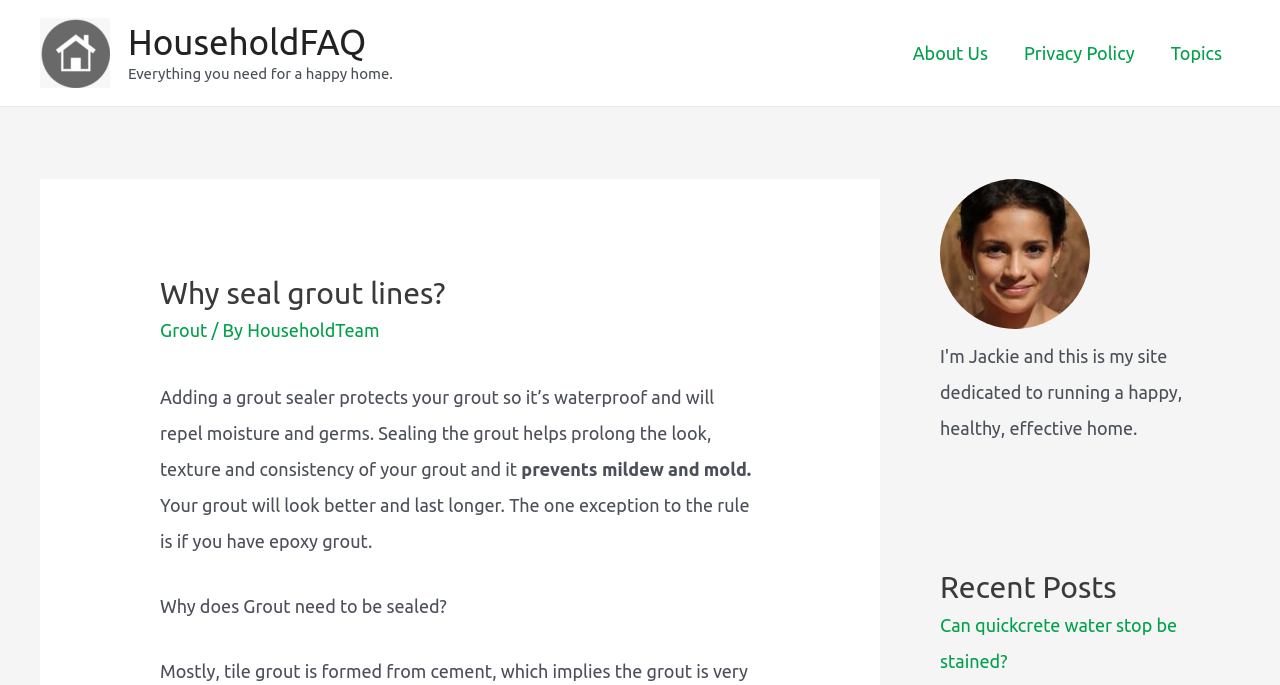What is the purpose of sealing grout?
Refer to the screenshot and respond with a concise word or phrase.

Protects from moisture and germs